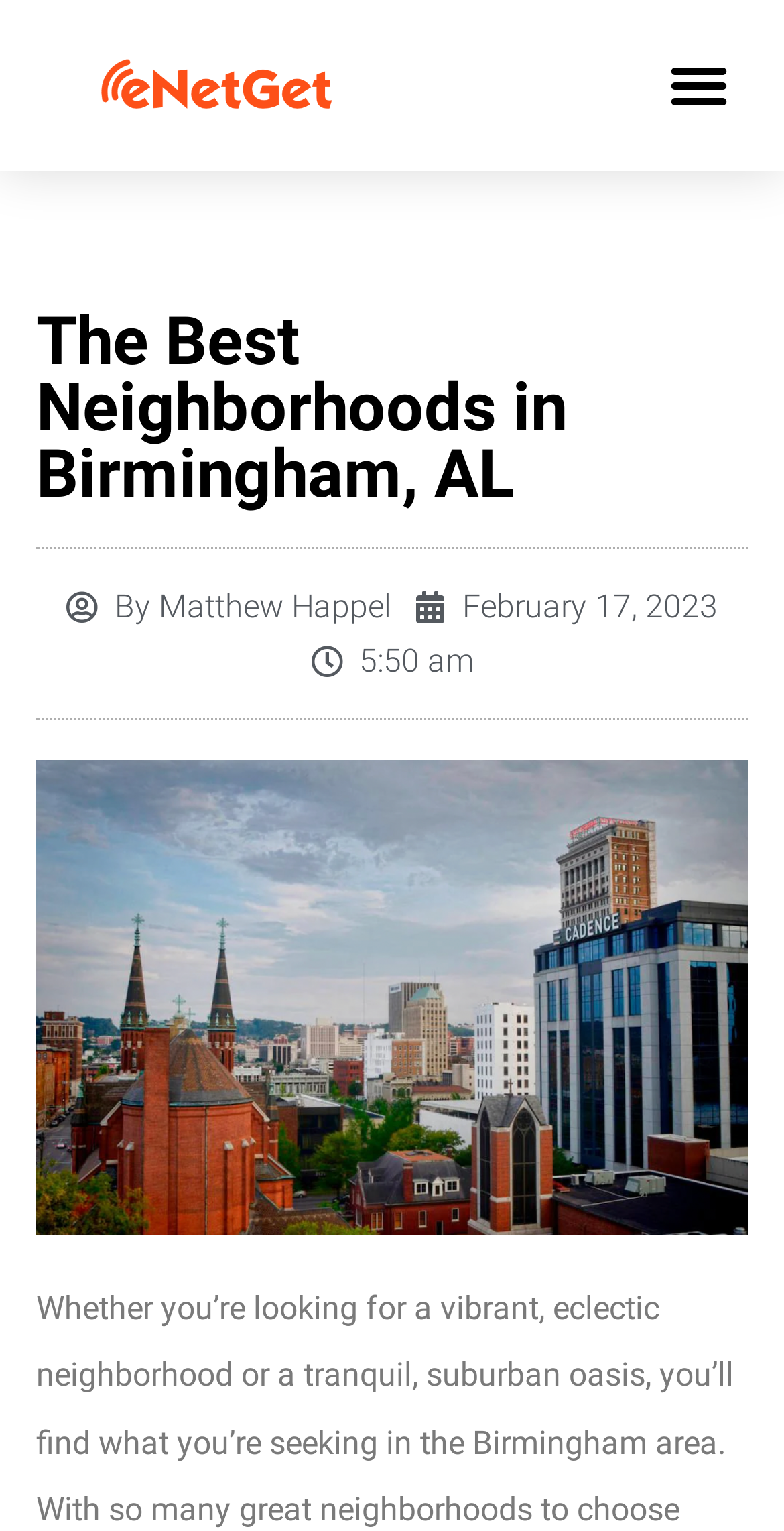Who wrote this article?
Look at the image and respond with a one-word or short phrase answer.

Matthew Happel